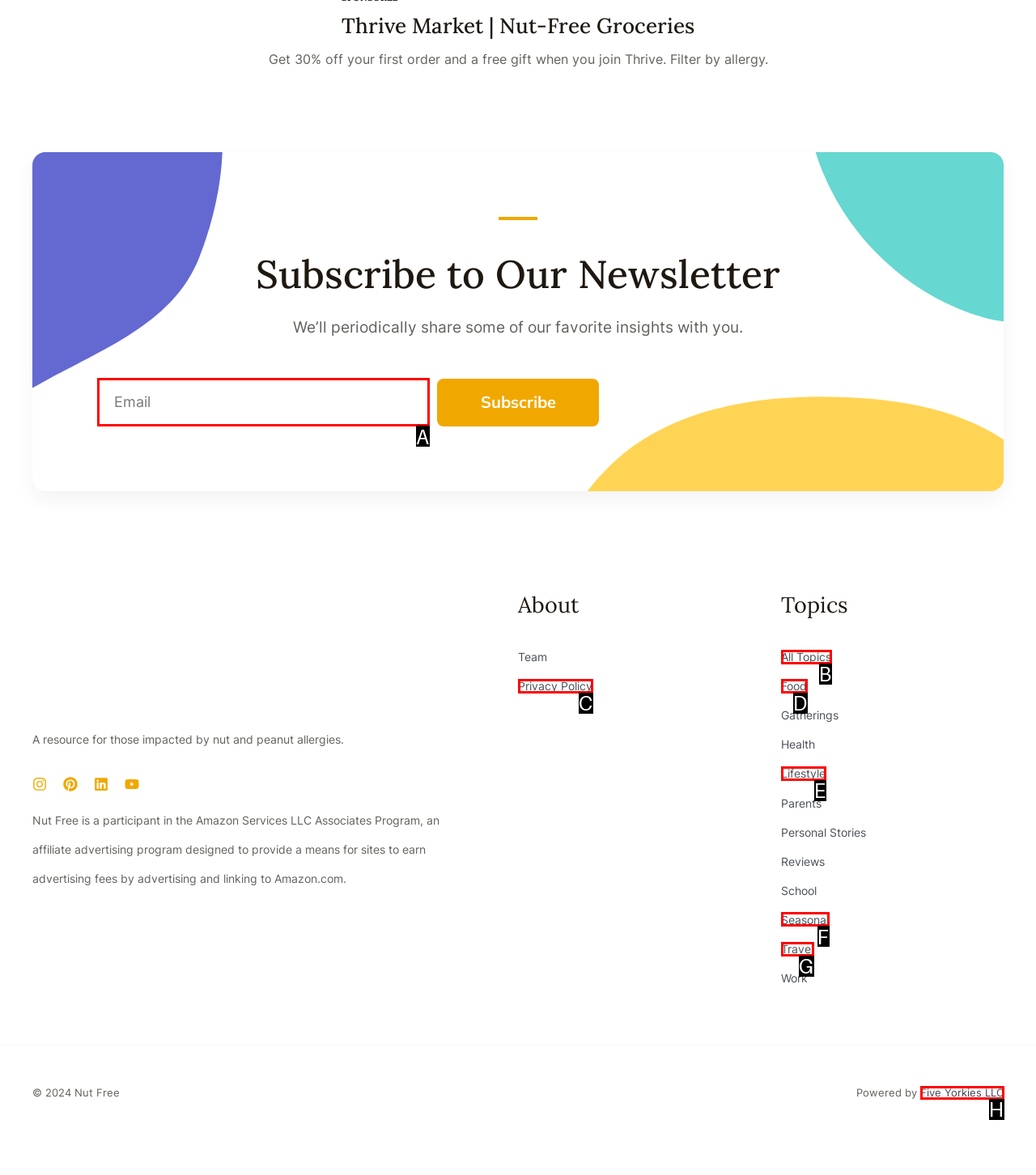Select the option that aligns with the description: Five Yorkies LLC
Respond with the letter of the correct choice from the given options.

H